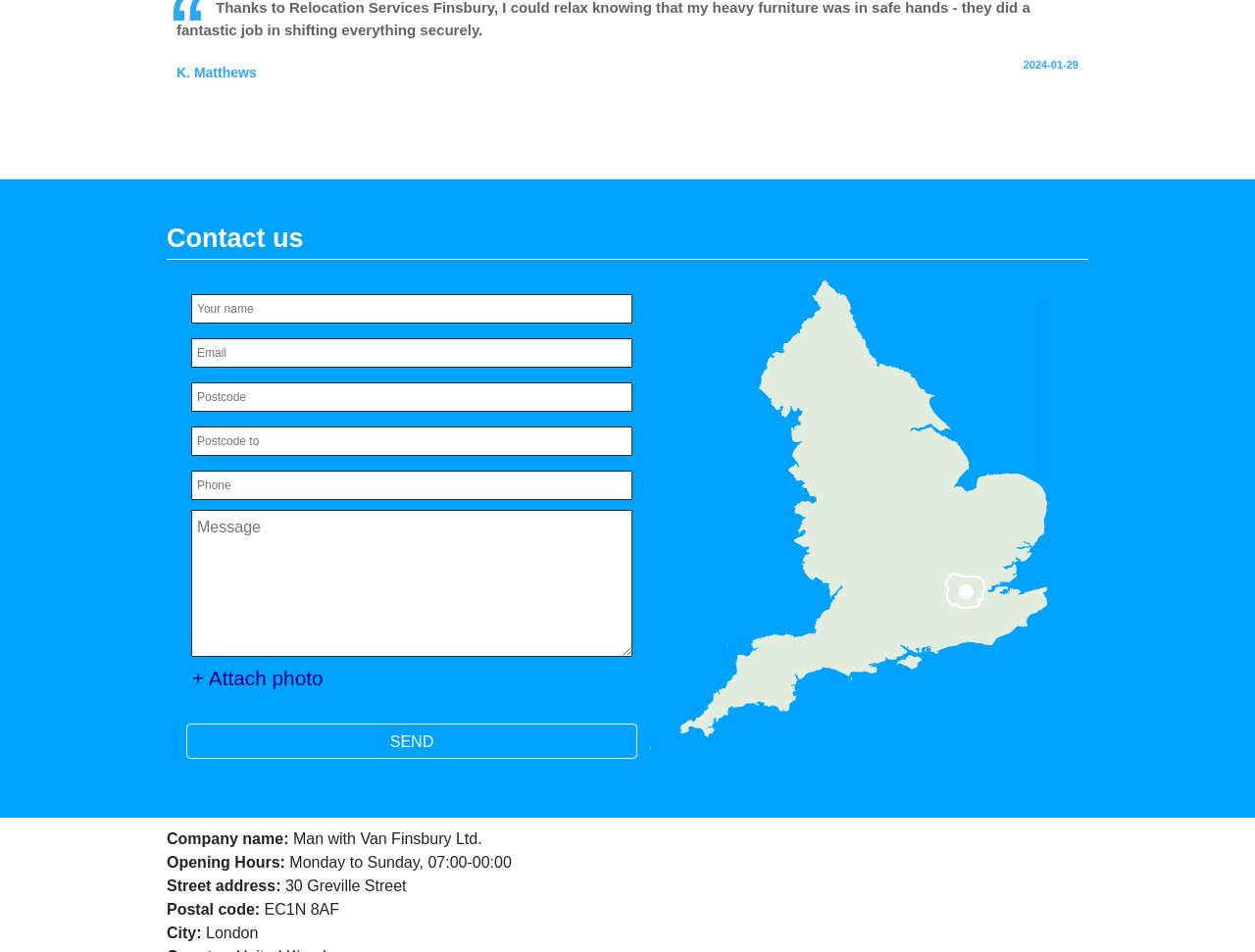Please specify the bounding box coordinates of the region to click in order to perform the following instruction: "Click the SEND button".

[0.148, 0.76, 0.508, 0.797]